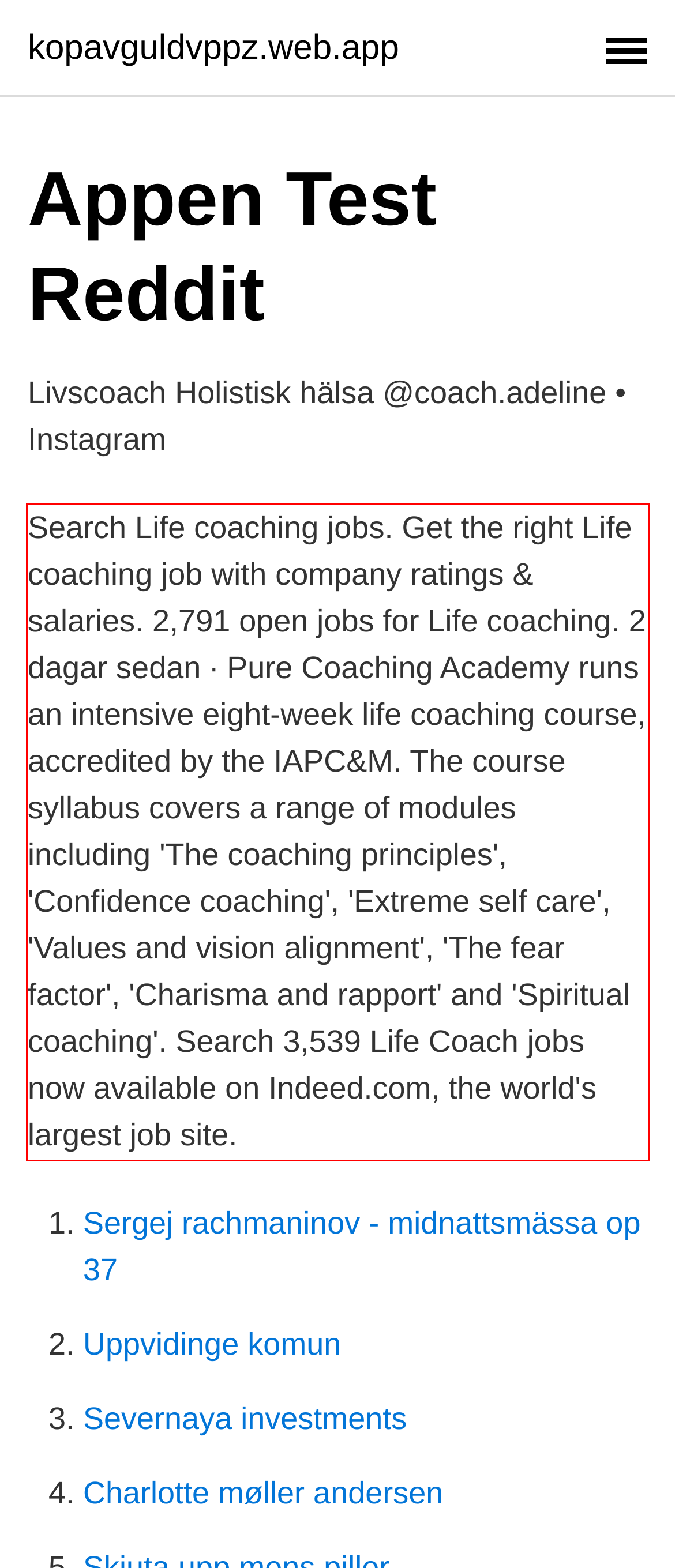Please extract the text content within the red bounding box on the webpage screenshot using OCR.

Search Life coaching jobs. Get the right Life coaching job with company ratings & salaries. 2,791 open jobs for Life coaching. 2 dagar sedan · Pure Coaching Academy runs an intensive eight-week life coaching course, accredited by the IAPC&M. The course syllabus covers a range of modules including 'The coaching principles', 'Confidence coaching', 'Extreme self care', 'Values and vision alignment', 'The fear factor', 'Charisma and rapport' and 'Spiritual coaching'. Search 3,539 Life Coach jobs now available on Indeed.com, the world's largest job site.